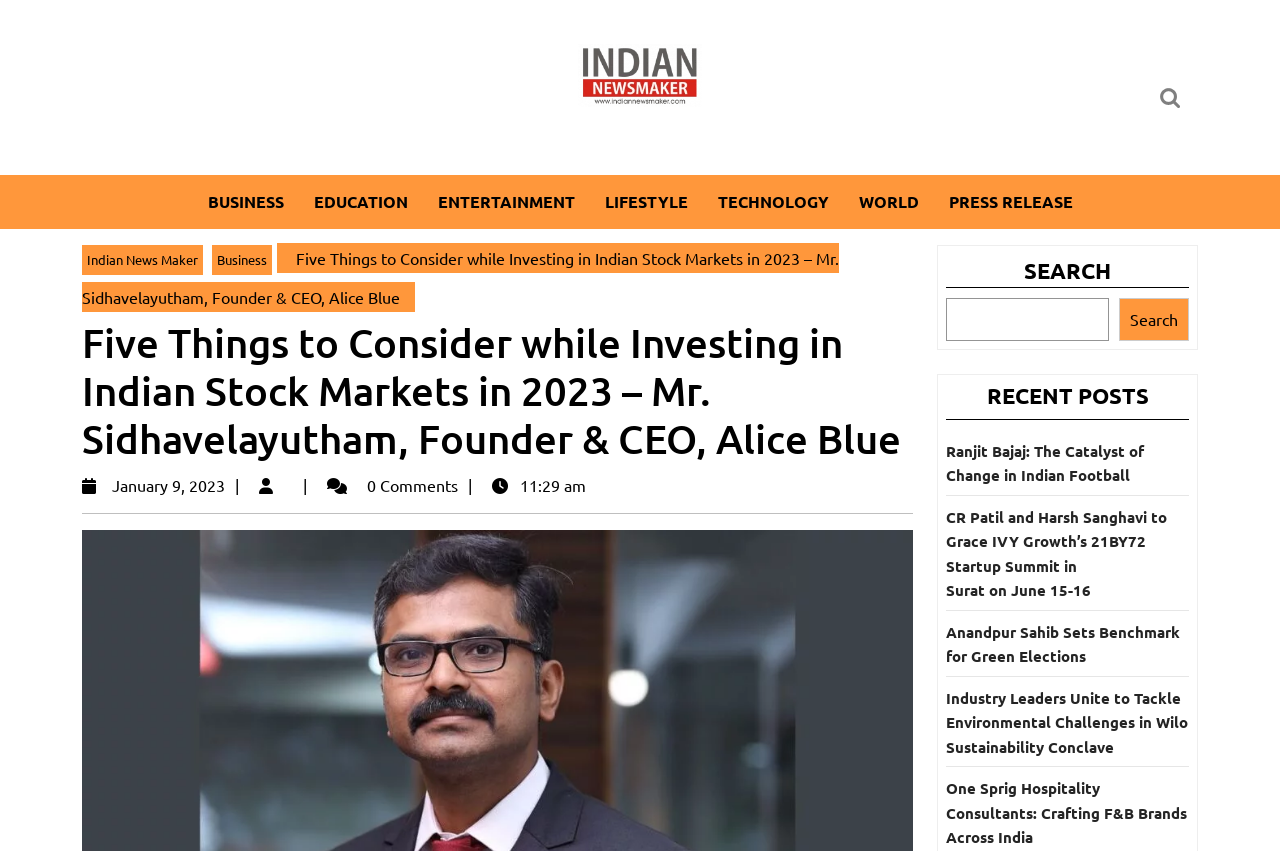Please determine the bounding box coordinates for the element that should be clicked to follow these instructions: "Click on BUSINESS".

[0.15, 0.206, 0.233, 0.269]